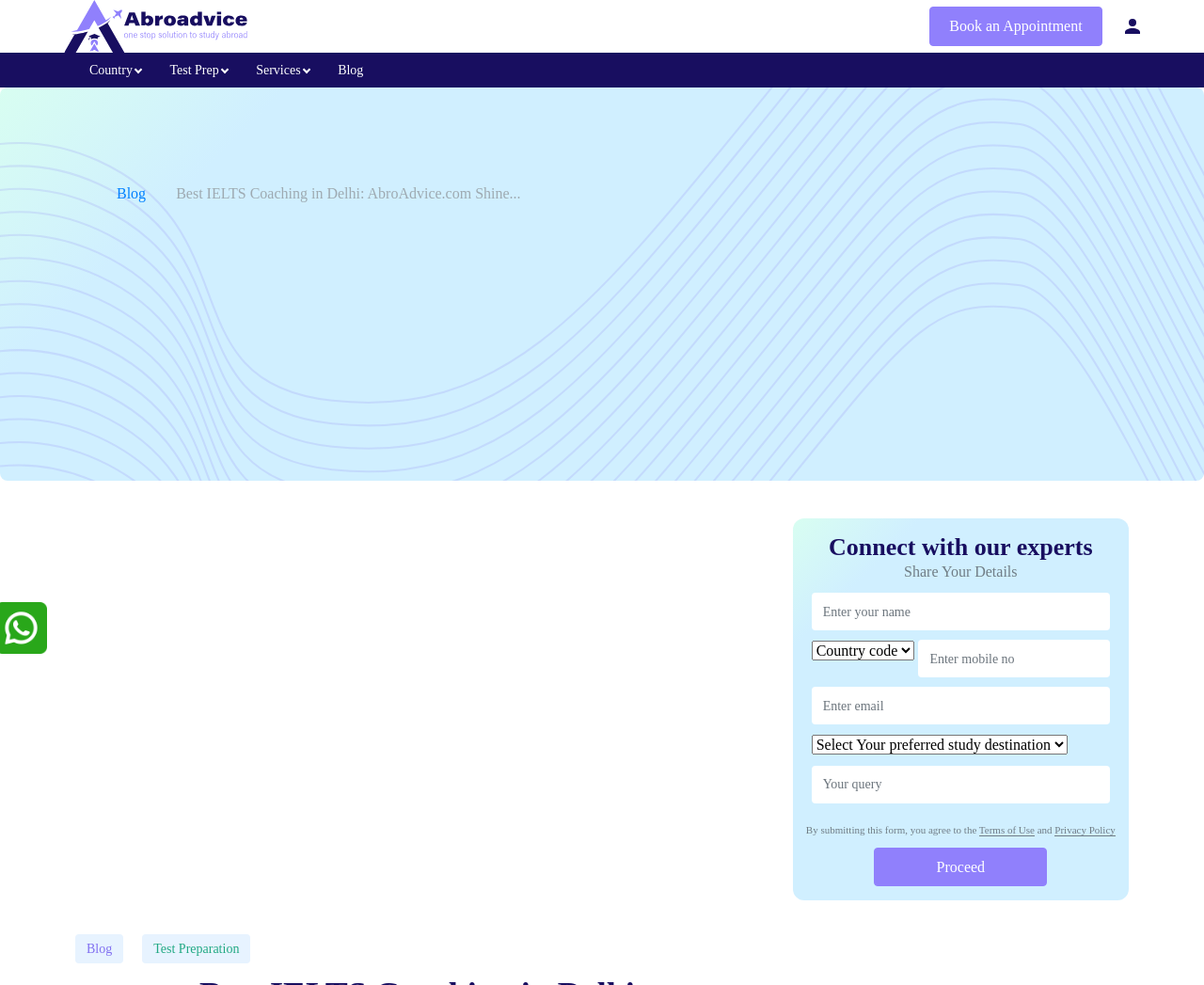Your task is to extract the text of the main heading from the webpage.

Best IELTS Coaching in Delhi: AbroAdvice.com Shines